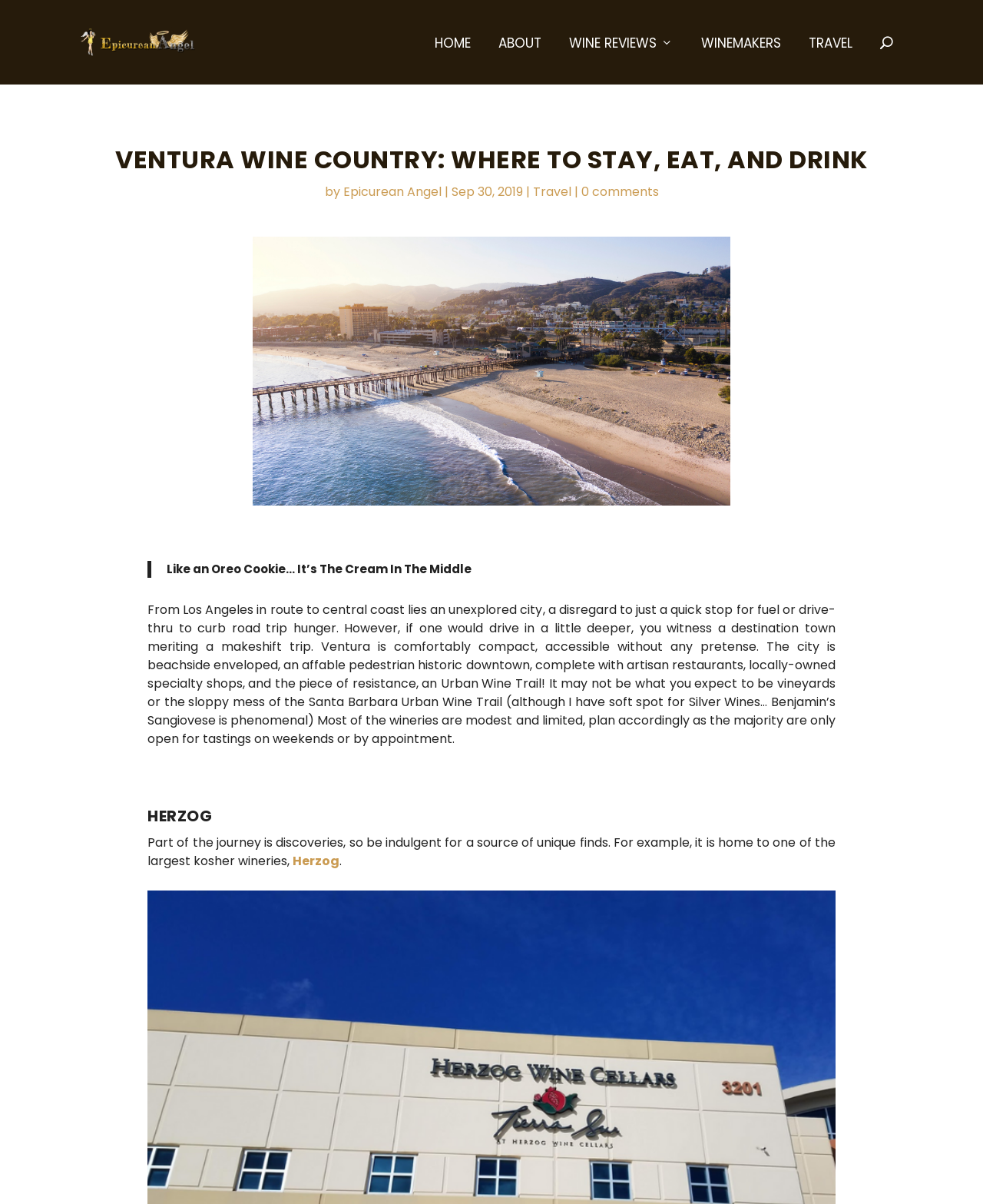Respond to the following question with a brief word or phrase:
What is unique about Herzog winery?

It is a kosher winery